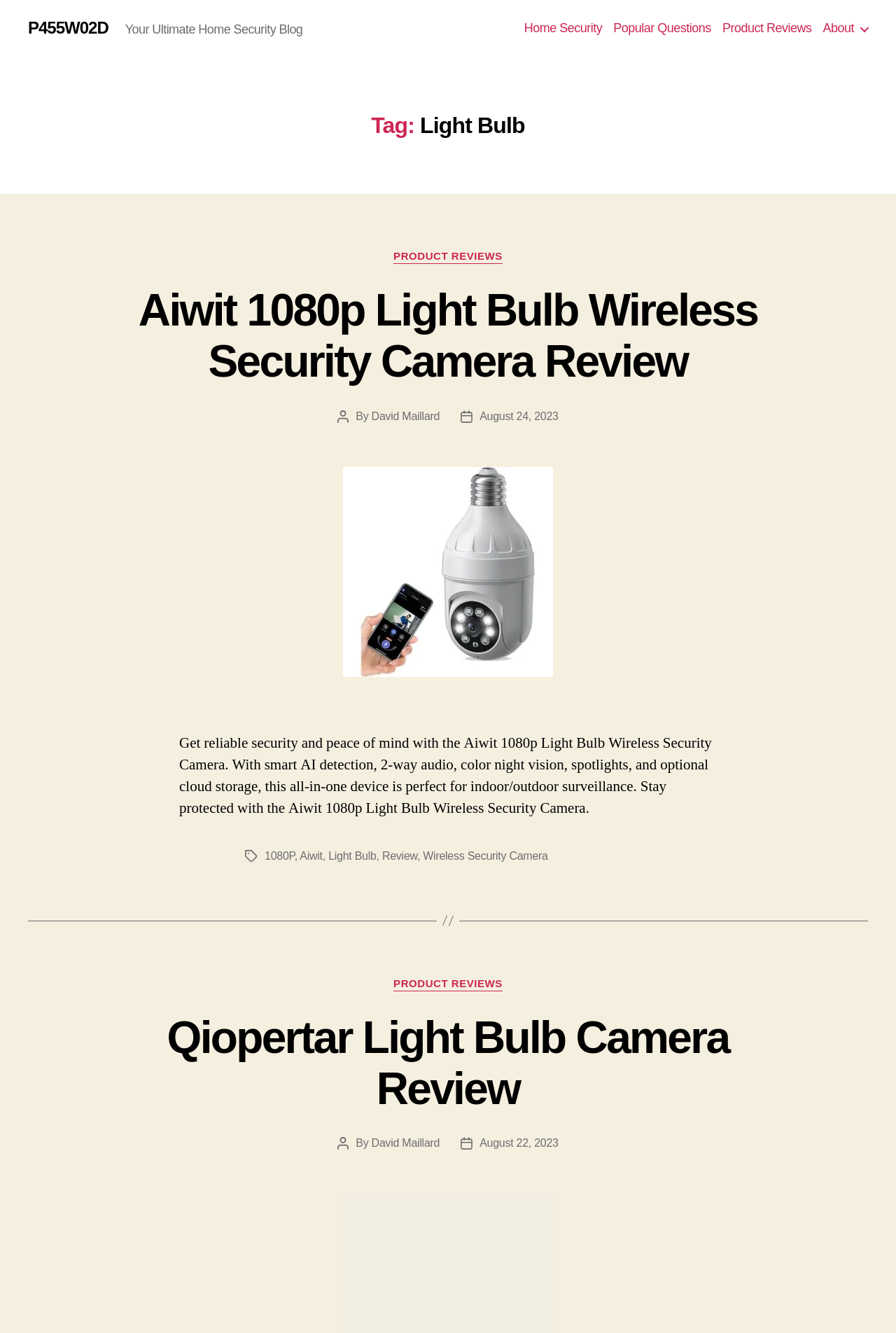Determine the bounding box coordinates of the element that should be clicked to execute the following command: "Follow on Twitter".

None